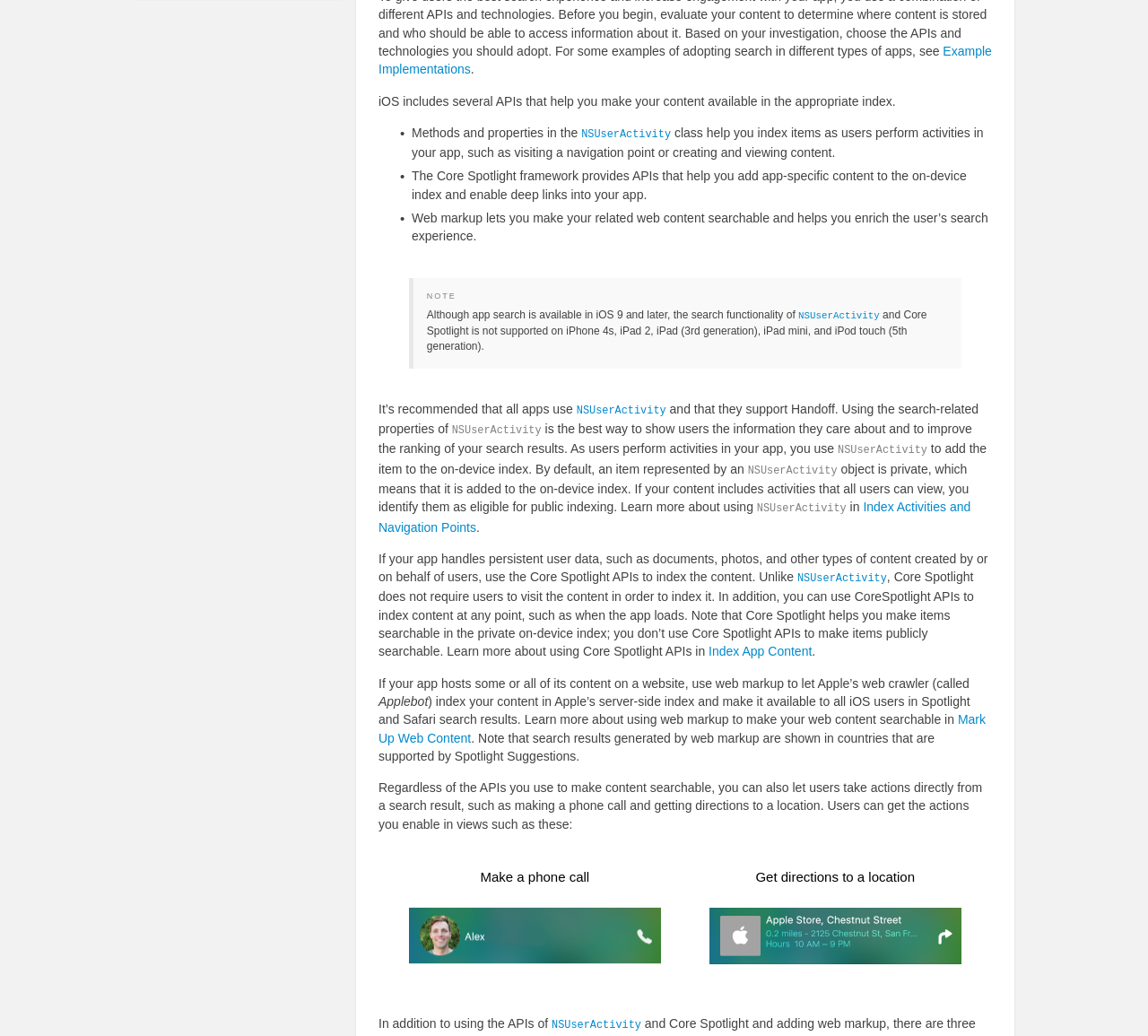Answer the question in one word or a short phrase:
What is the purpose of NSUserActivity class?

Index items as users perform activities